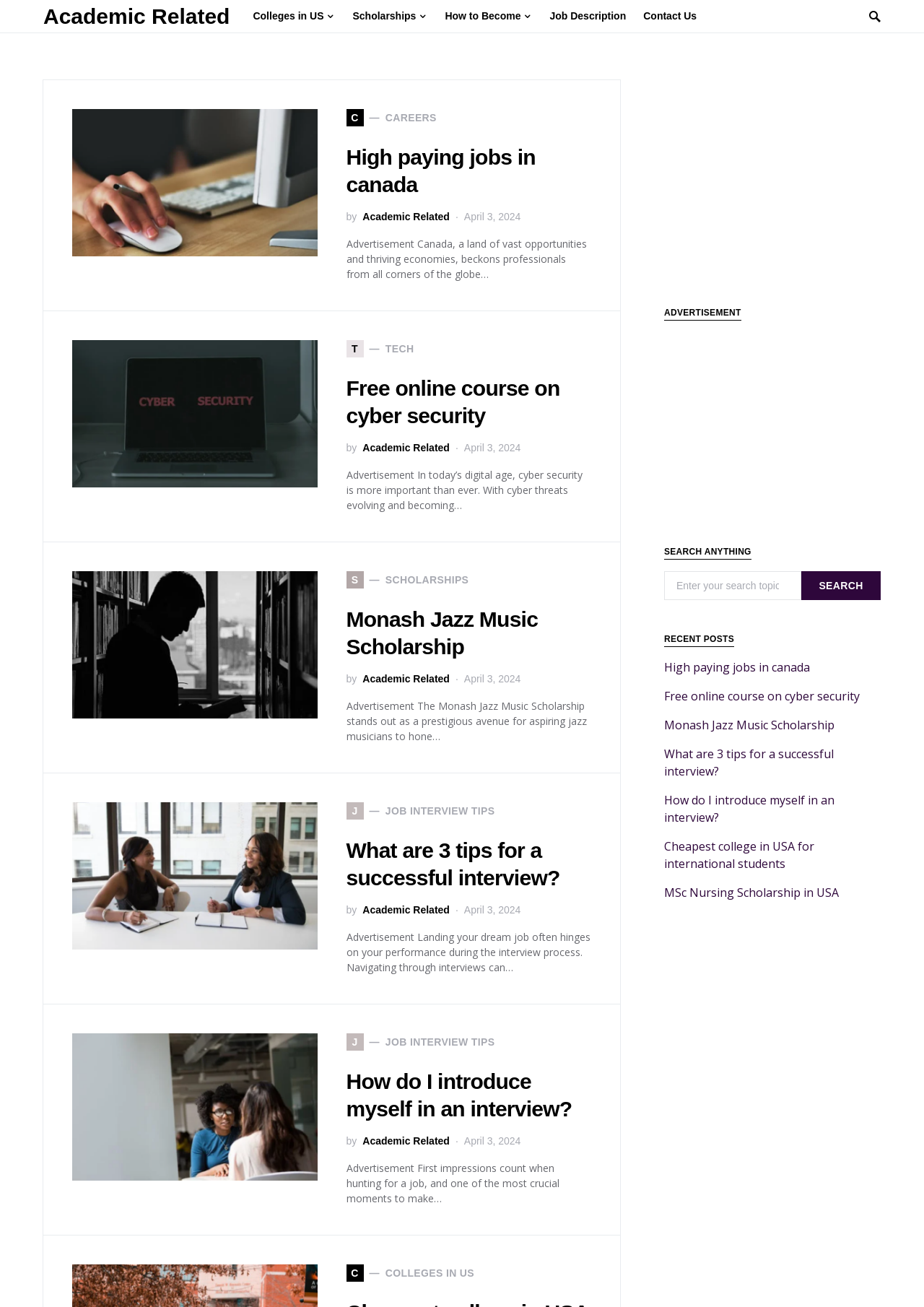Determine the bounding box coordinates for the area you should click to complete the following instruction: "Click on the 'Academic Related' link".

[0.047, 0.003, 0.249, 0.022]